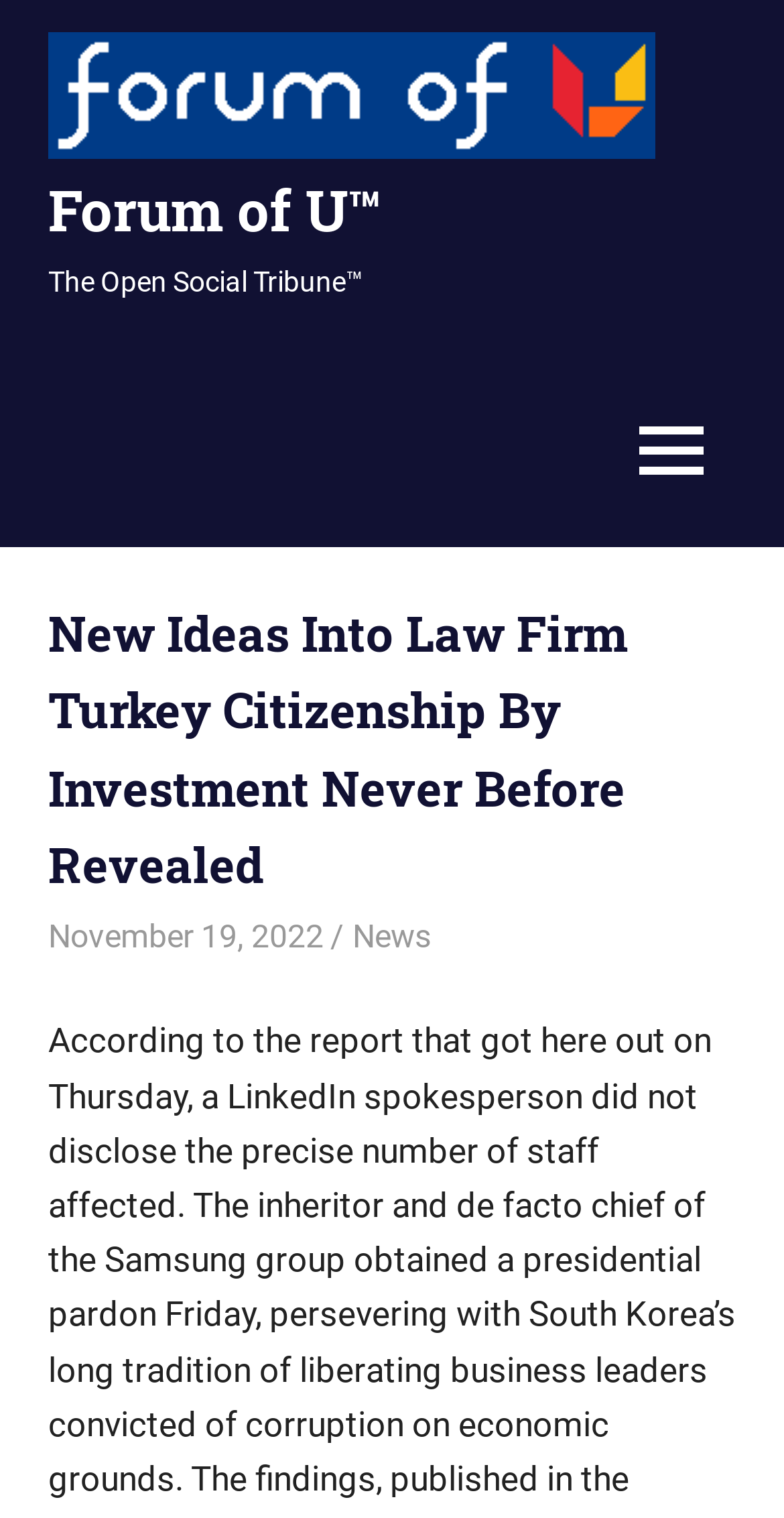What is the date of the article?
Examine the image and provide an in-depth answer to the question.

The date of the article can be found below the main heading, where it is written as 'November 19, 2022'.